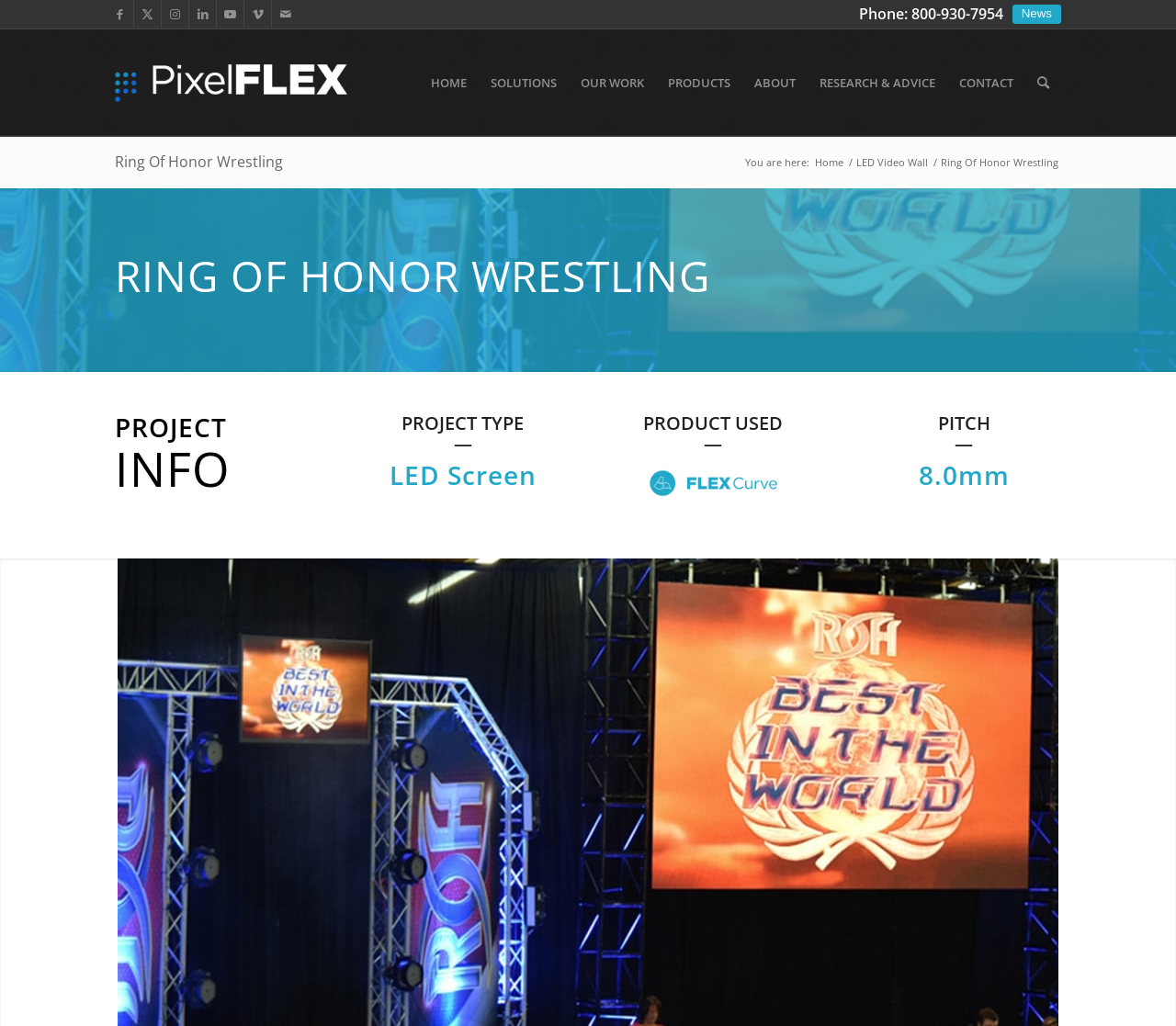Determine the bounding box coordinates for the UI element matching this description: "Ring Of Honor Wrestling".

[0.098, 0.148, 0.241, 0.167]